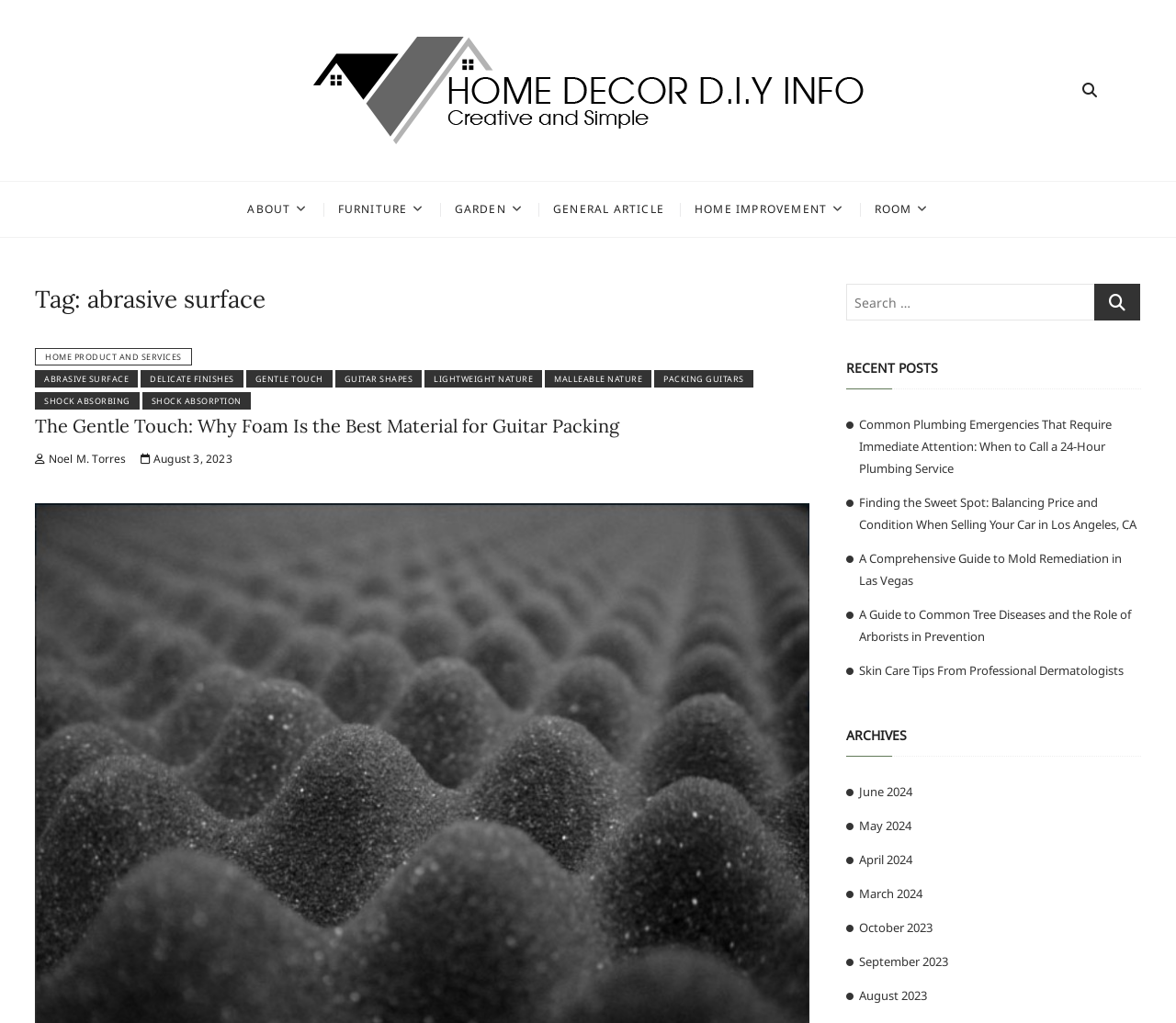Using the description: "Room", determine the UI element's bounding box coordinates. Ensure the coordinates are in the format of four float numbers between 0 and 1, i.e., [left, top, right, bottom].

[0.732, 0.178, 0.801, 0.232]